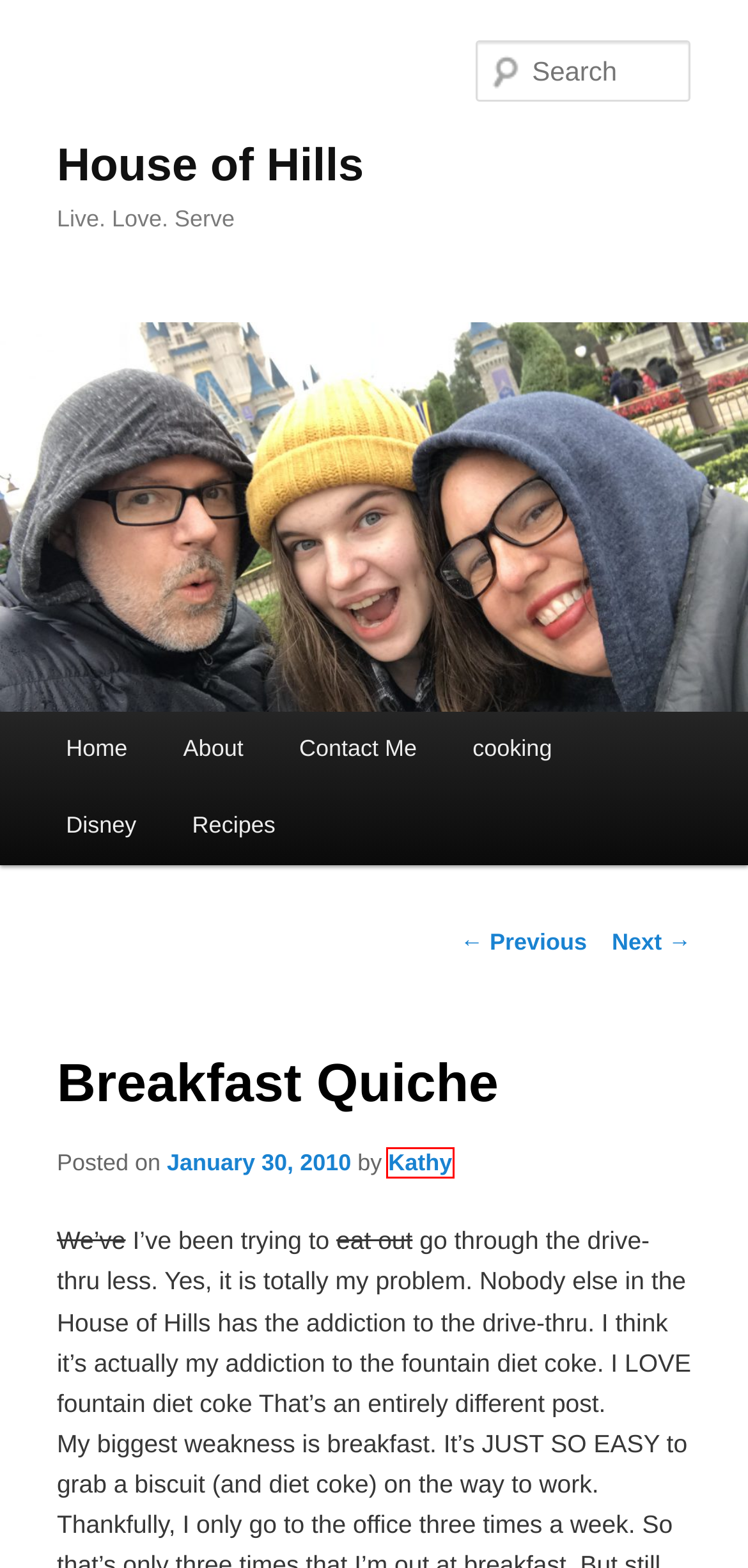View the screenshot of the webpage containing a red bounding box around a UI element. Select the most fitting webpage description for the new page shown after the element in the red bounding box is clicked. Here are the candidates:
A. Recipes - House of HillsHouse of Hills
B. Disney - House of HillsHouse of Hills
C. Kathy - House of HillsHouse of Hills
D. cooking - House of HillsHouse of Hills
E. About - House of HillsHouse of Hills
F. Pear Muffins - House of HillsHouse of Hills
G. House of Hills - Live. Love. ServeHouse of Hills | Live. Love. Serve
H. Banana Chocolate Chip Nut Muffins - House of HillsHouse of Hills

C